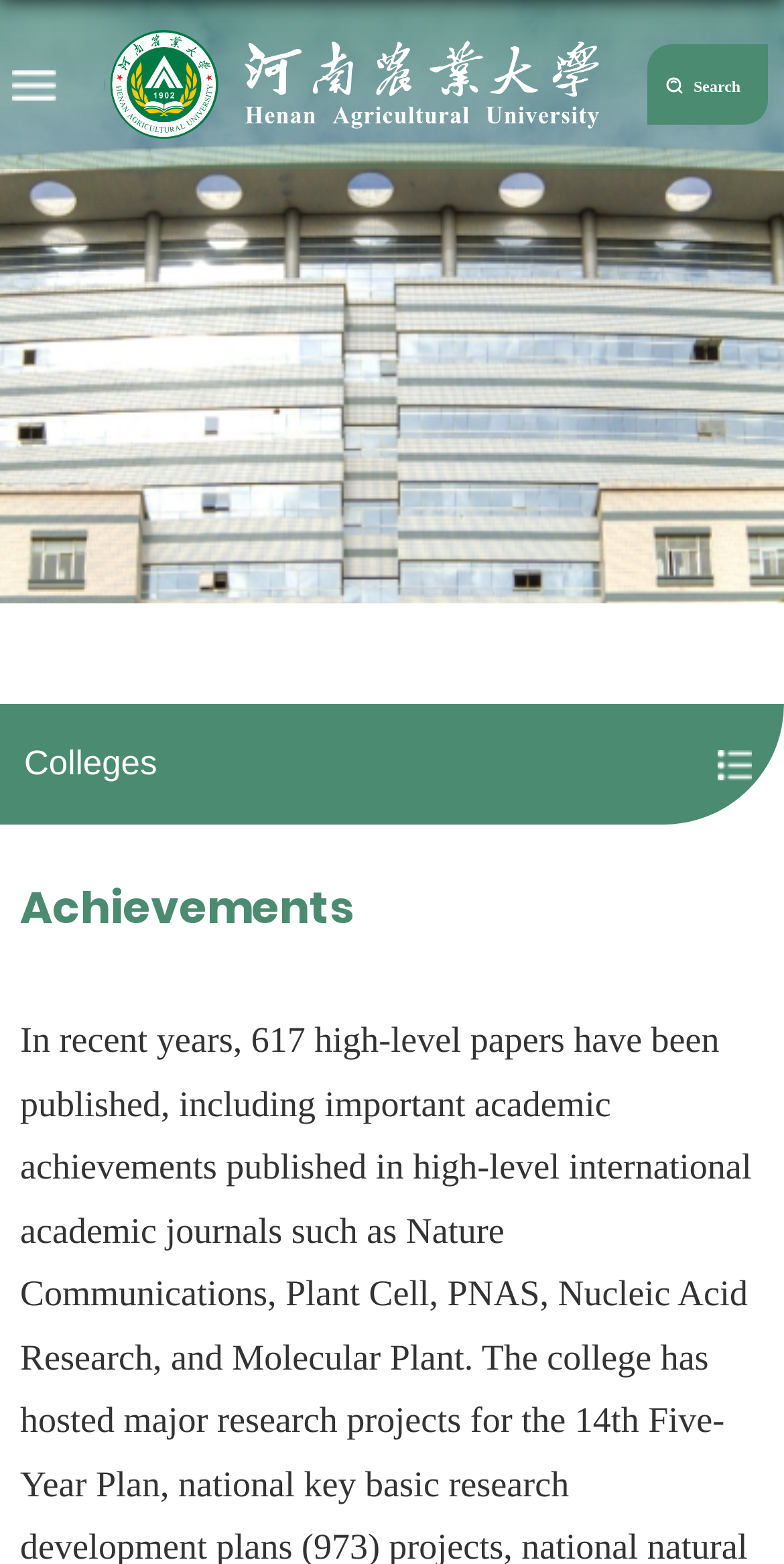Offer a meticulous caption that includes all visible features of the webpage.

The webpage is titled "Achievements" and has a prominent heading "Colleges" located near the top half of the page. At the top-right corner, there is a small image with the text "关闭" (meaning "close" in Chinese), which is likely a button to close the current window or tab. 

Below the heading "Colleges", there is a static text "Achievements" that seems to be a title or a subtitle. On the top-left side, there are two links: one is an empty link, and the other is a link to "返回河南农业大学英文网首页" (meaning "Return to Henan Agricultural University English website homepage" in Chinese). The latter link has an accompanying image. 

On the top-right side, there is another image, which appears to be a standalone element. The overall layout of the webpage is simple, with a focus on the "Colleges" heading and the "Achievements" title.